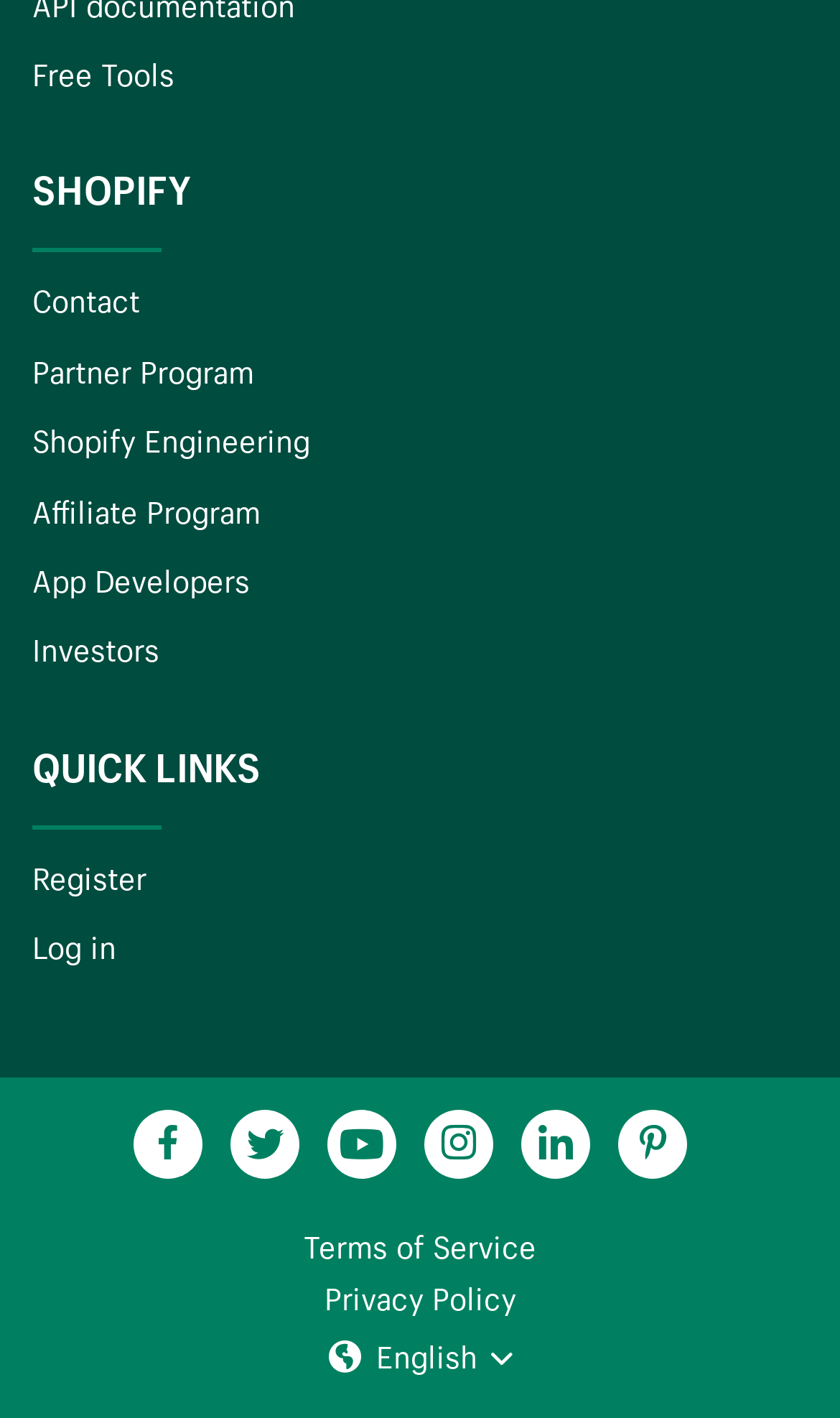Pinpoint the bounding box coordinates of the clickable element to carry out the following instruction: "Click on 'Free Tools'."

[0.038, 0.038, 0.208, 0.067]